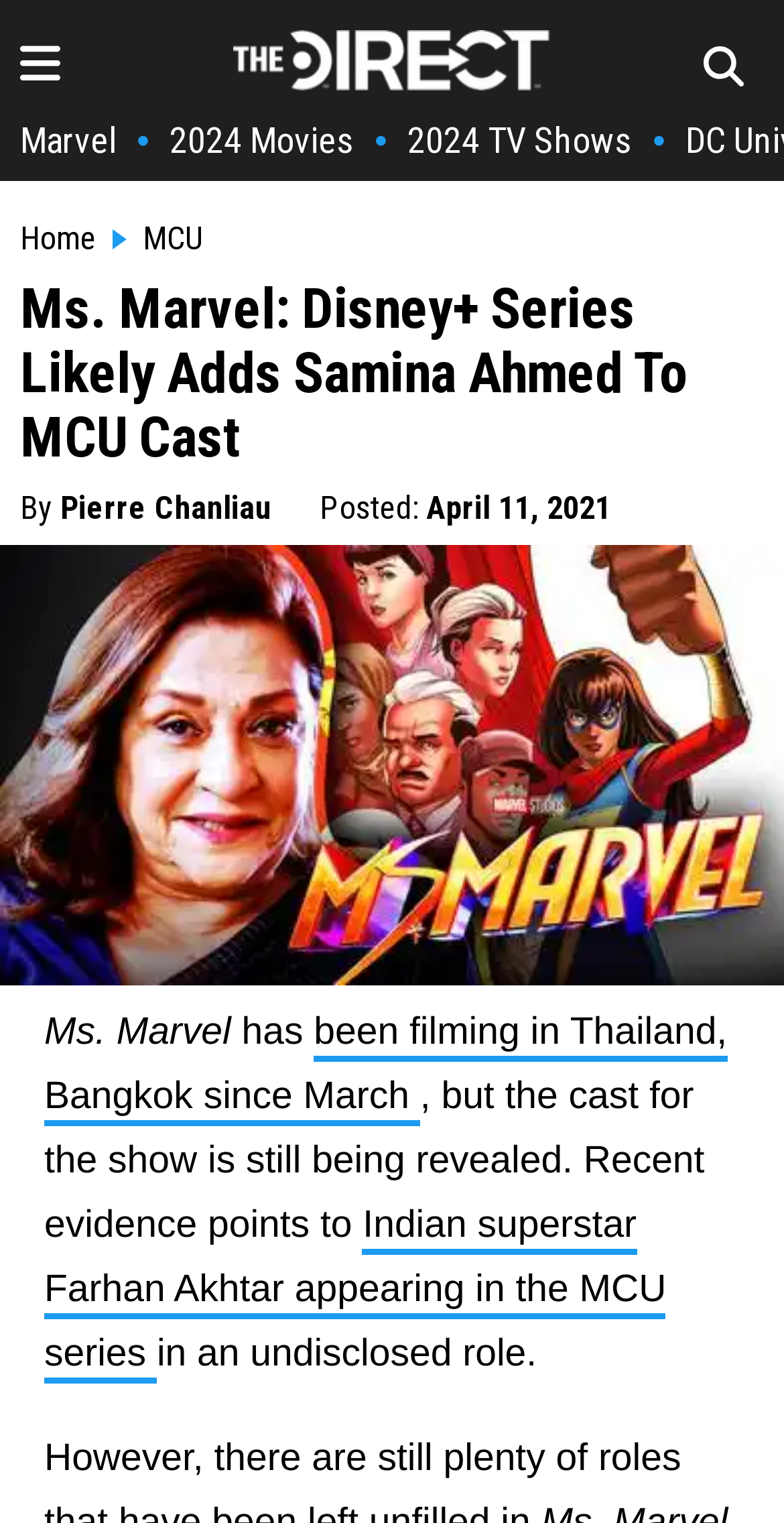Predict the bounding box coordinates for the UI element described as: "2024 TV Shows". The coordinates should be four float numbers between 0 and 1, presented as [left, top, right, bottom].

[0.52, 0.078, 0.807, 0.106]